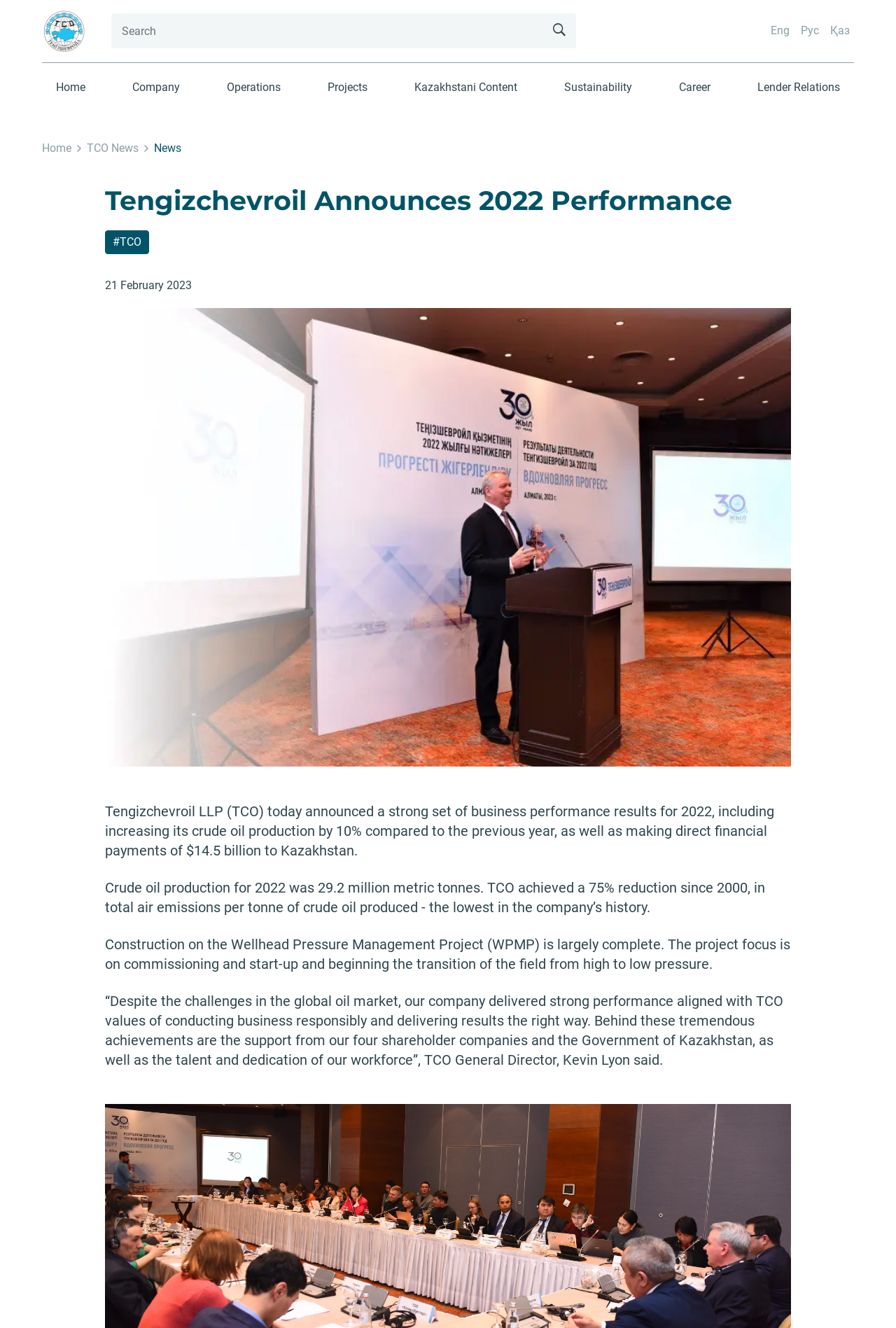Identify the bounding box for the described UI element: "alt="logo-header" title="logo-header"".

[0.047, 0.0, 0.101, 0.047]